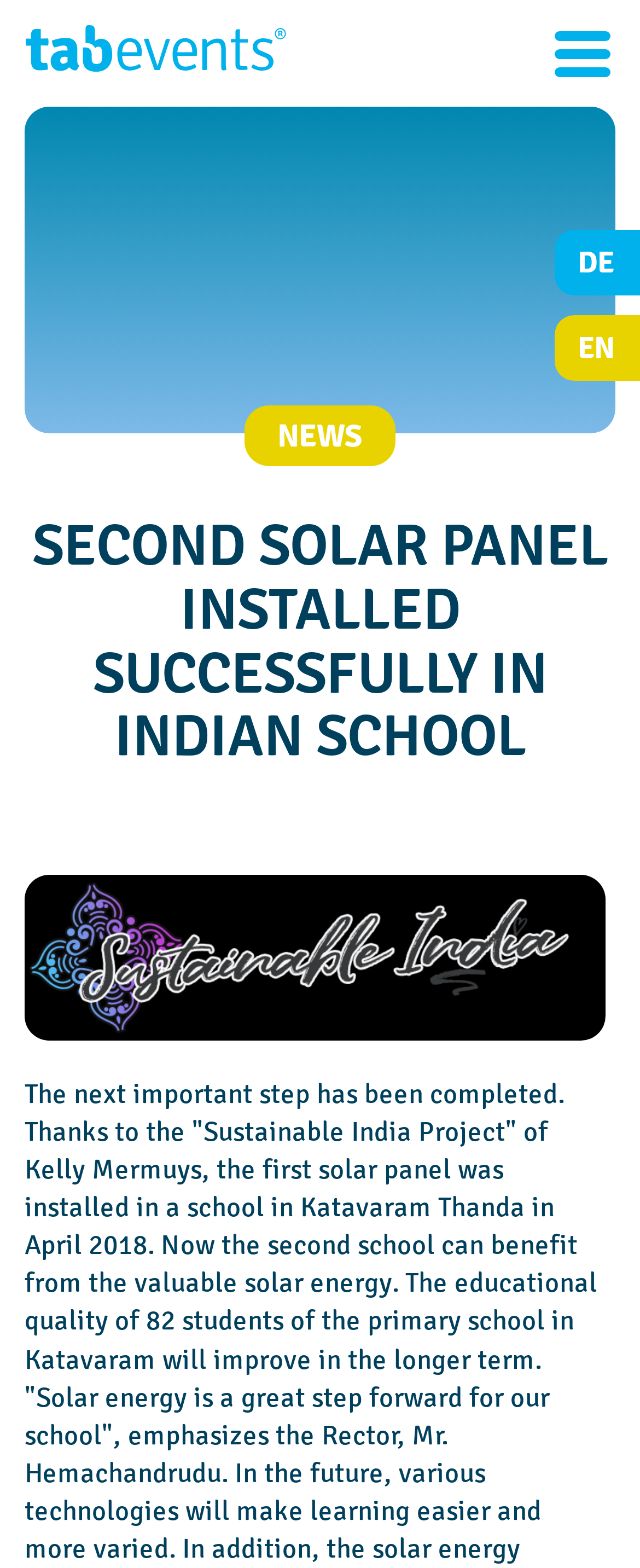Please find the bounding box for the UI element described by: "title="Navigation"".

[0.846, 0.008, 0.974, 0.061]